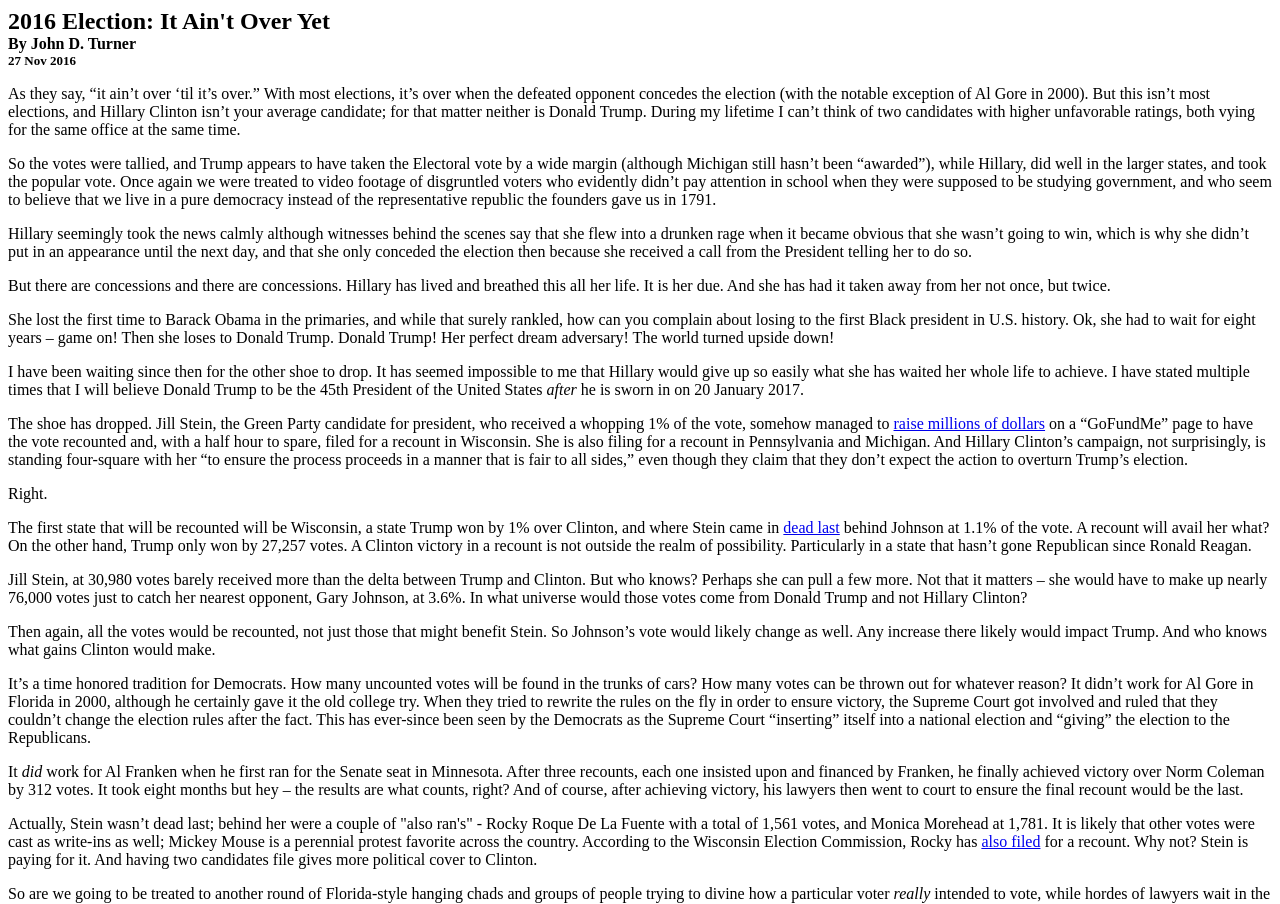Please answer the following question using a single word or phrase: 
What is the margin of Trump's victory in Wisconsin?

1% over Clinton